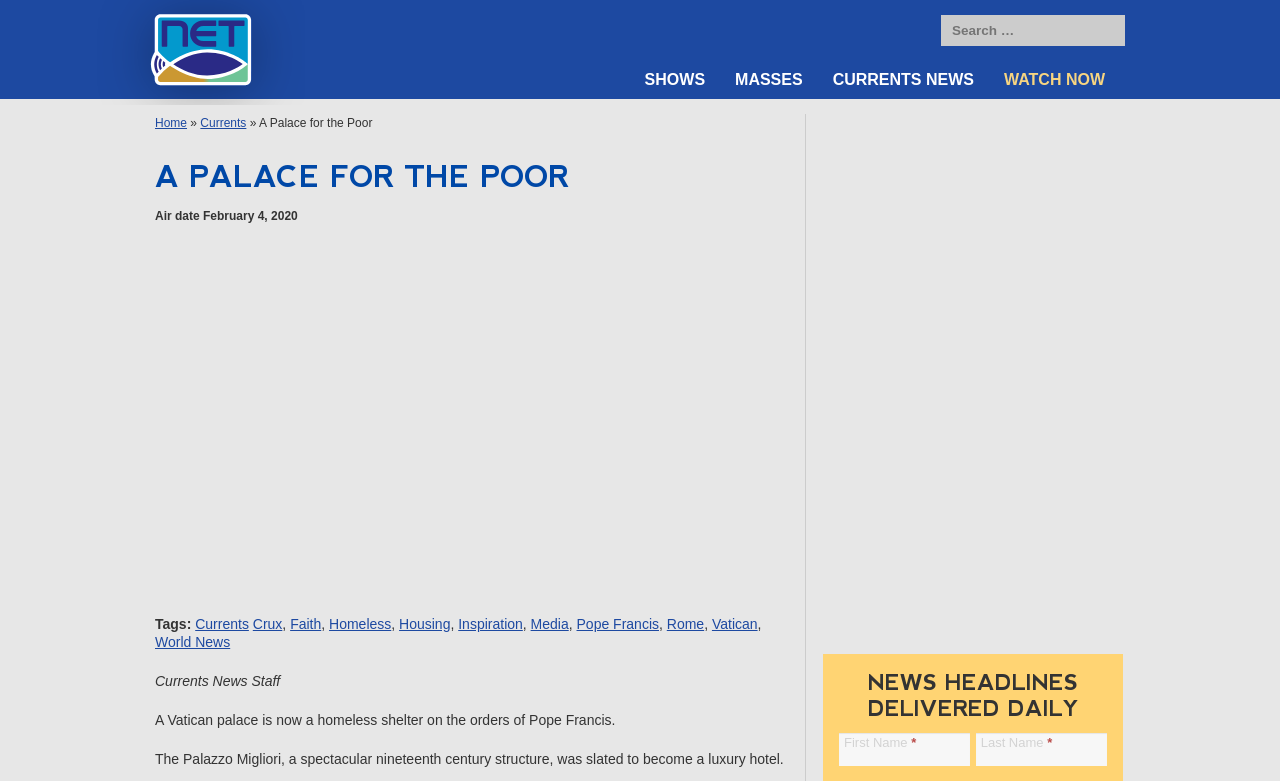Please analyze the image and provide a thorough answer to the question:
What is the name of the news staff mentioned in the article?

I found the name of the news staff by reading the static text element 'Currents News Staff' which is located above the article text.